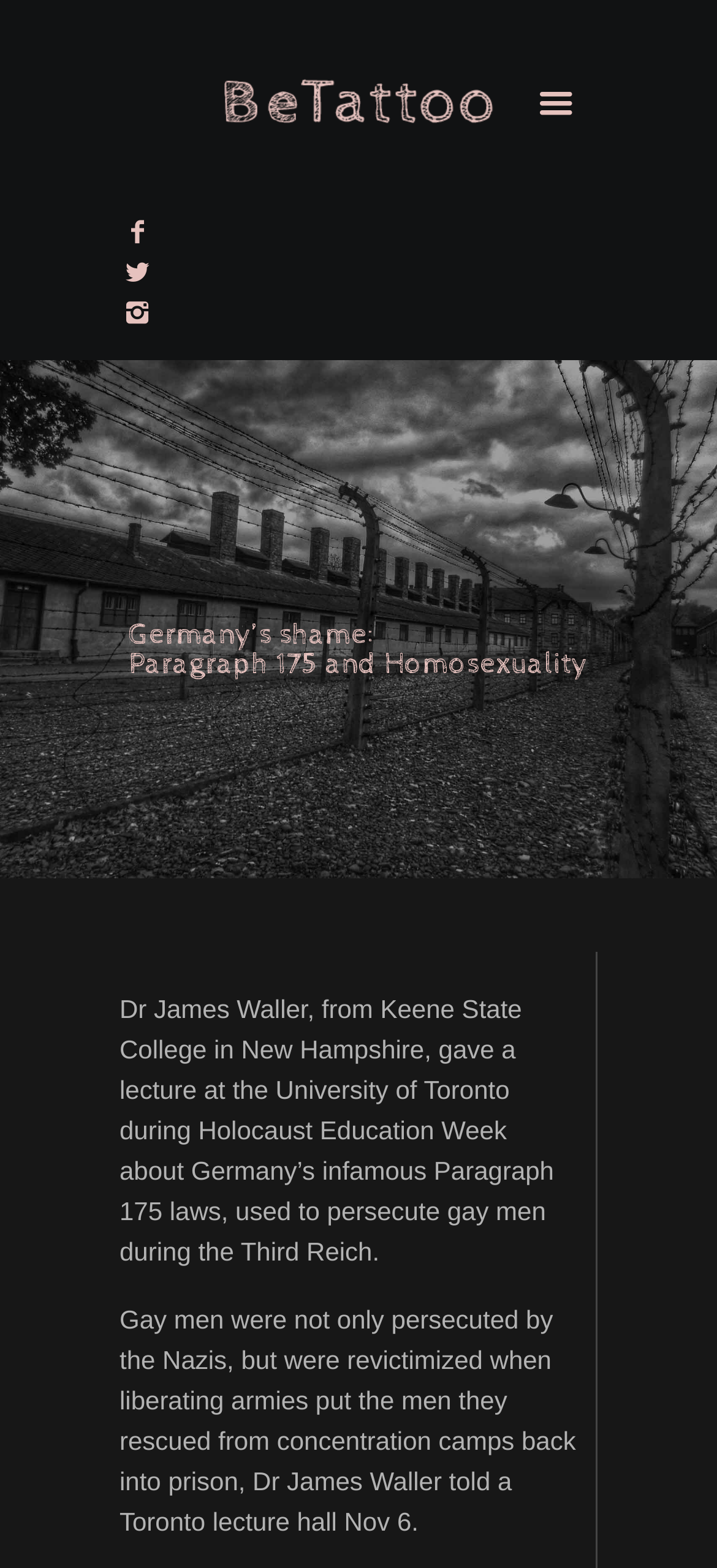What is the topic of the lecture? Based on the image, give a response in one word or a short phrase.

Paragraph 175 laws